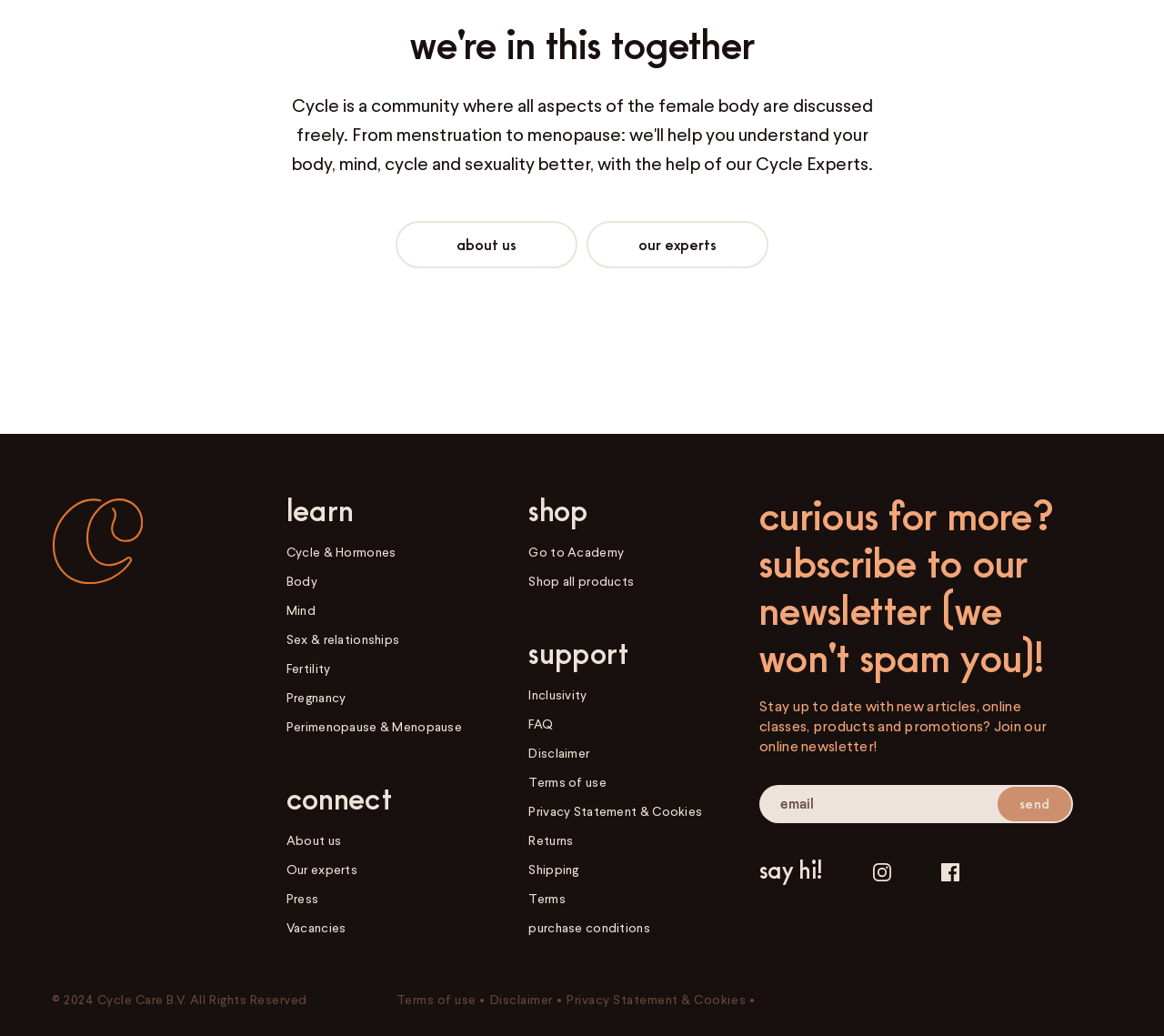Locate the bounding box coordinates of the area where you should click to accomplish the instruction: "Say hi on Instagram".

[0.75, 0.822, 0.765, 0.863]